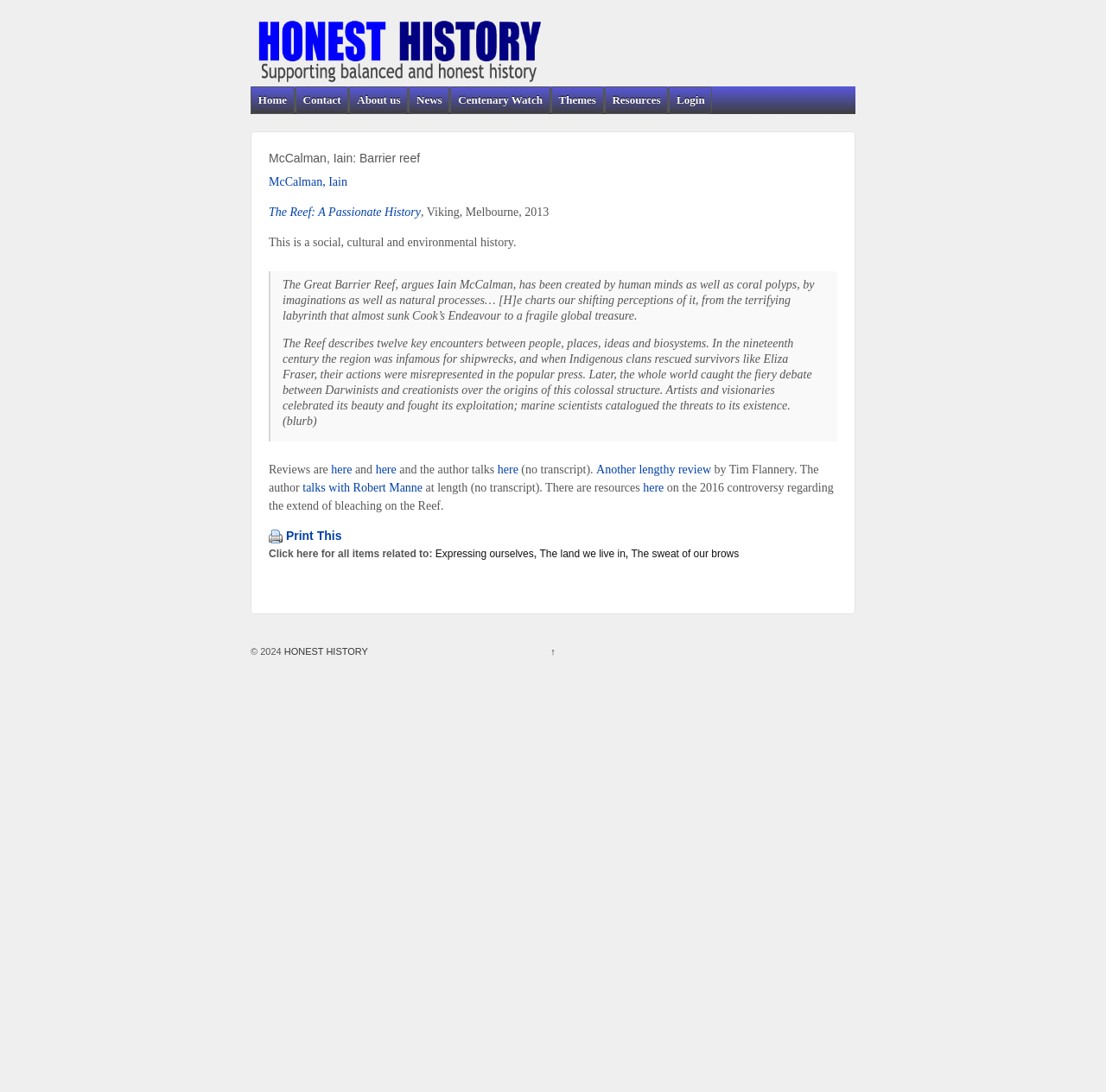What is the copyright year of the website?
Please provide a comprehensive answer based on the information in the image.

The copyright year of the website can be found in the StaticText element with the text '© 2024' which is located at the bottom of the webpage.